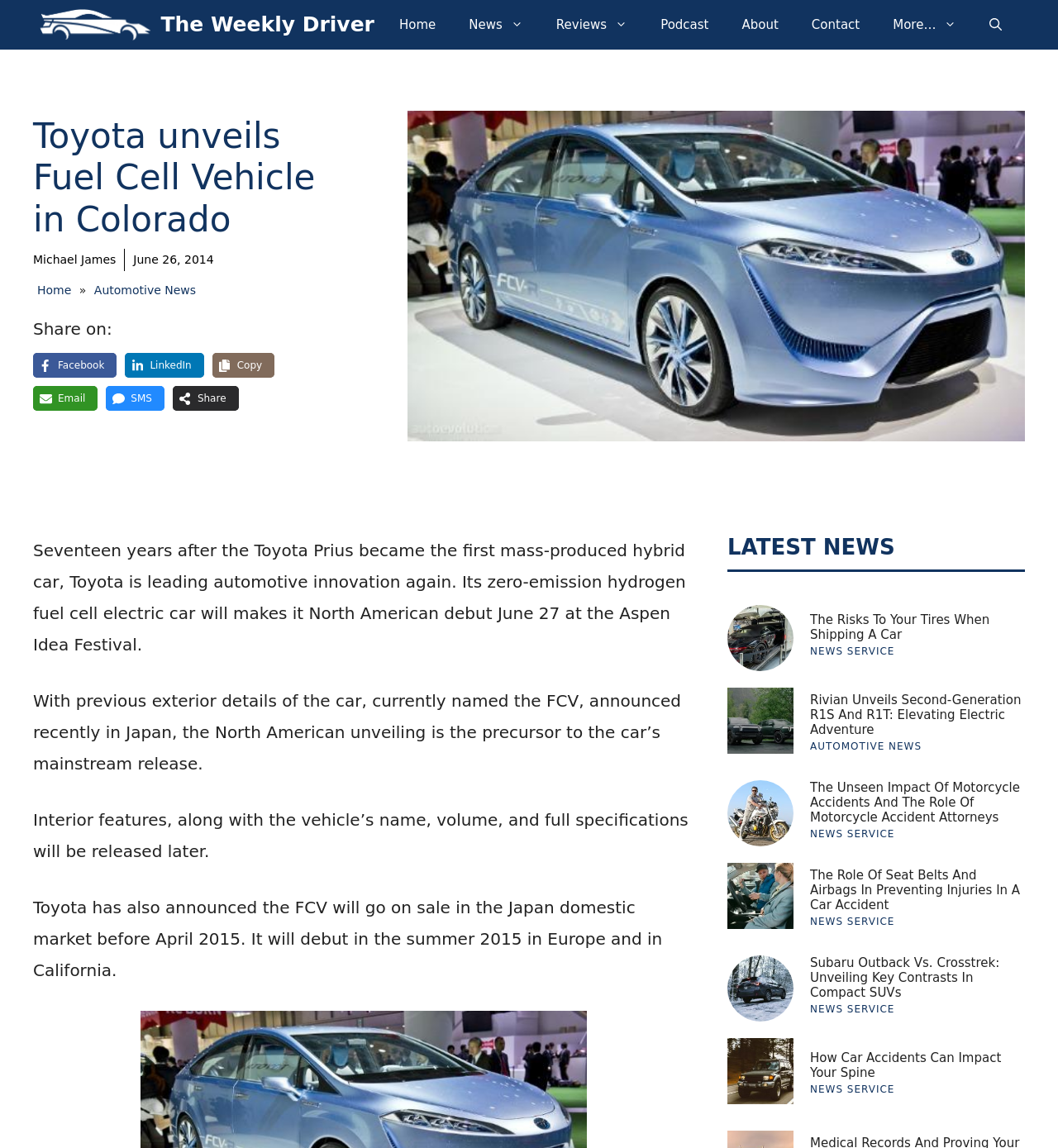Specify the bounding box coordinates for the region that must be clicked to perform the given instruction: "Click on the 'Home' link".

[0.362, 0.0, 0.428, 0.043]